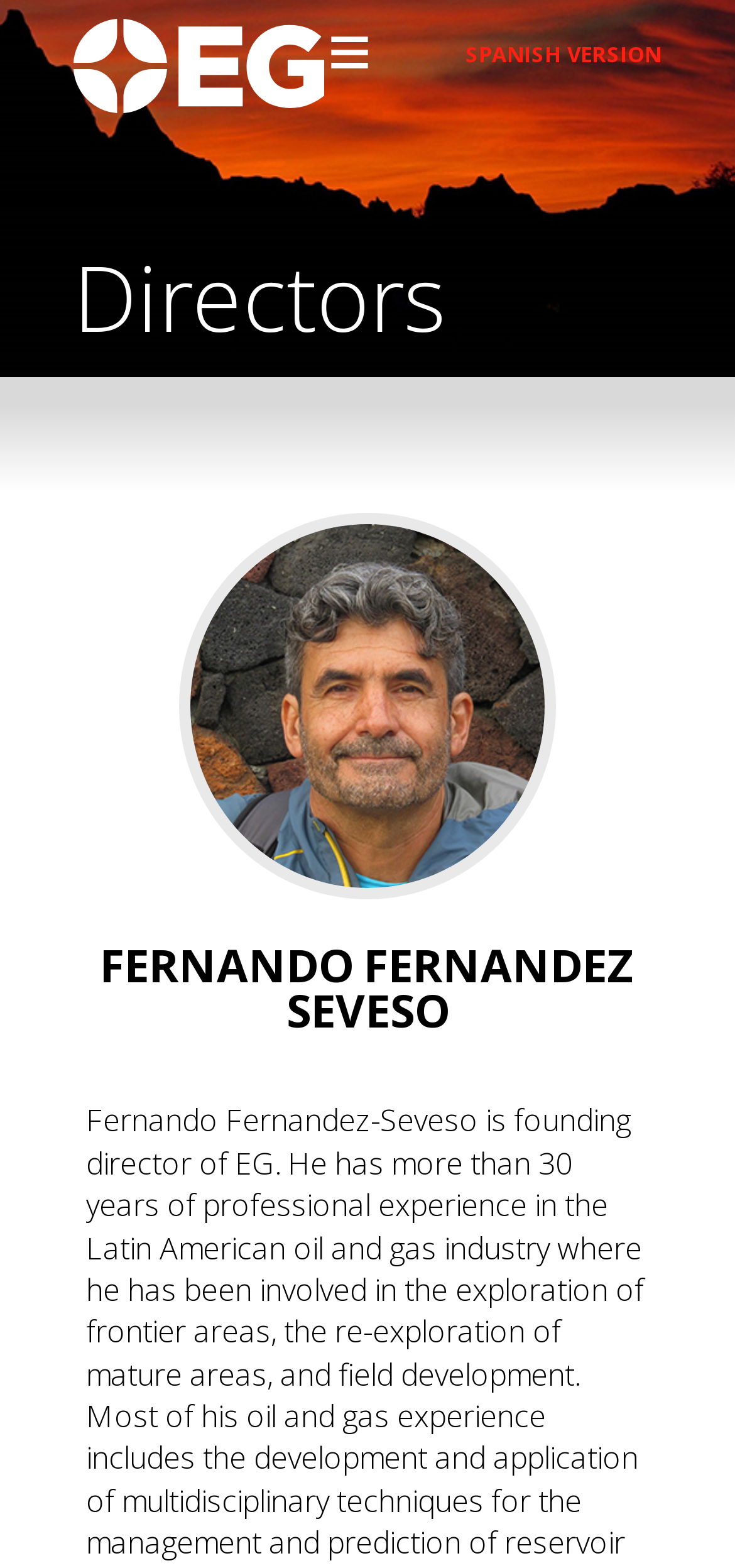Reply to the question with a single word or phrase:
What is the language of the alternative version?

Spanish